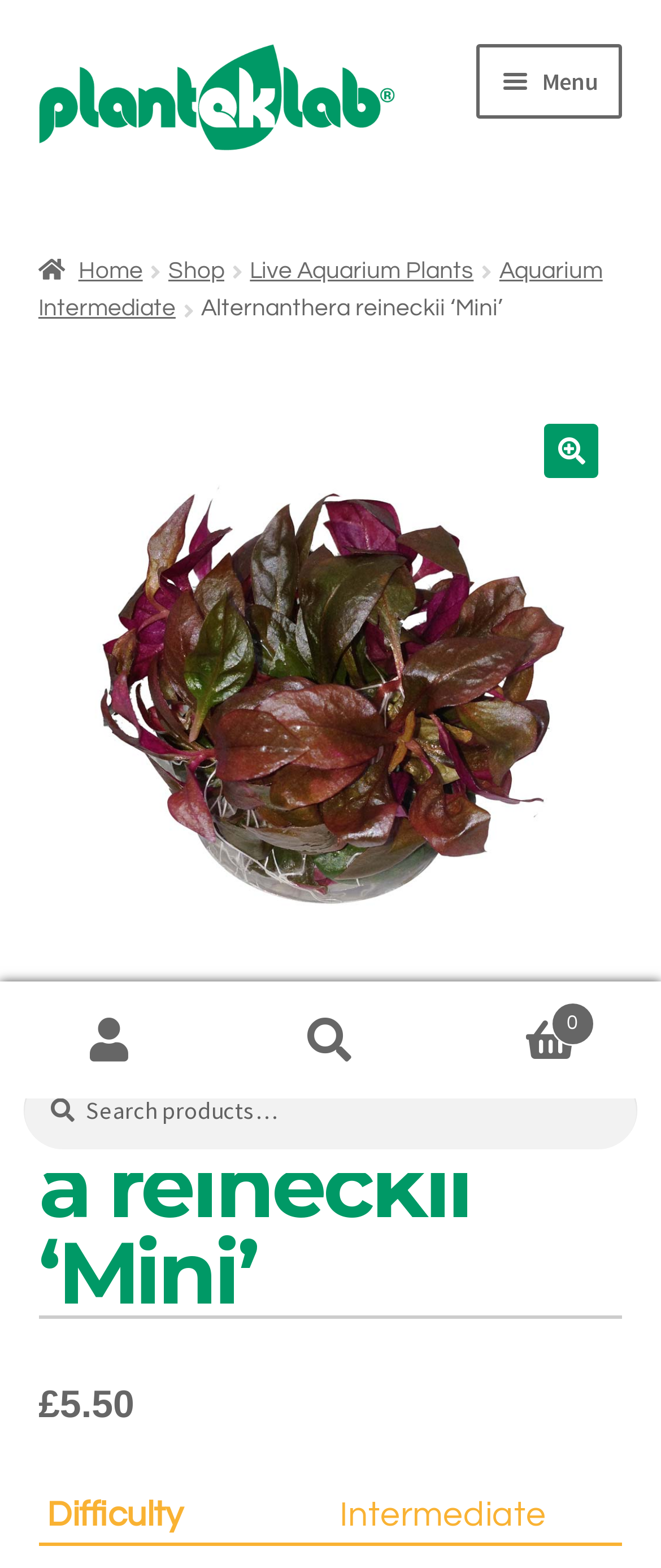How much does the plant cost?
Provide a detailed answer to the question using information from the image.

I found the price of the plant by looking at the static text elements on the page. There is a '£' symbol followed by the number '5.50', which indicates the price of the plant.